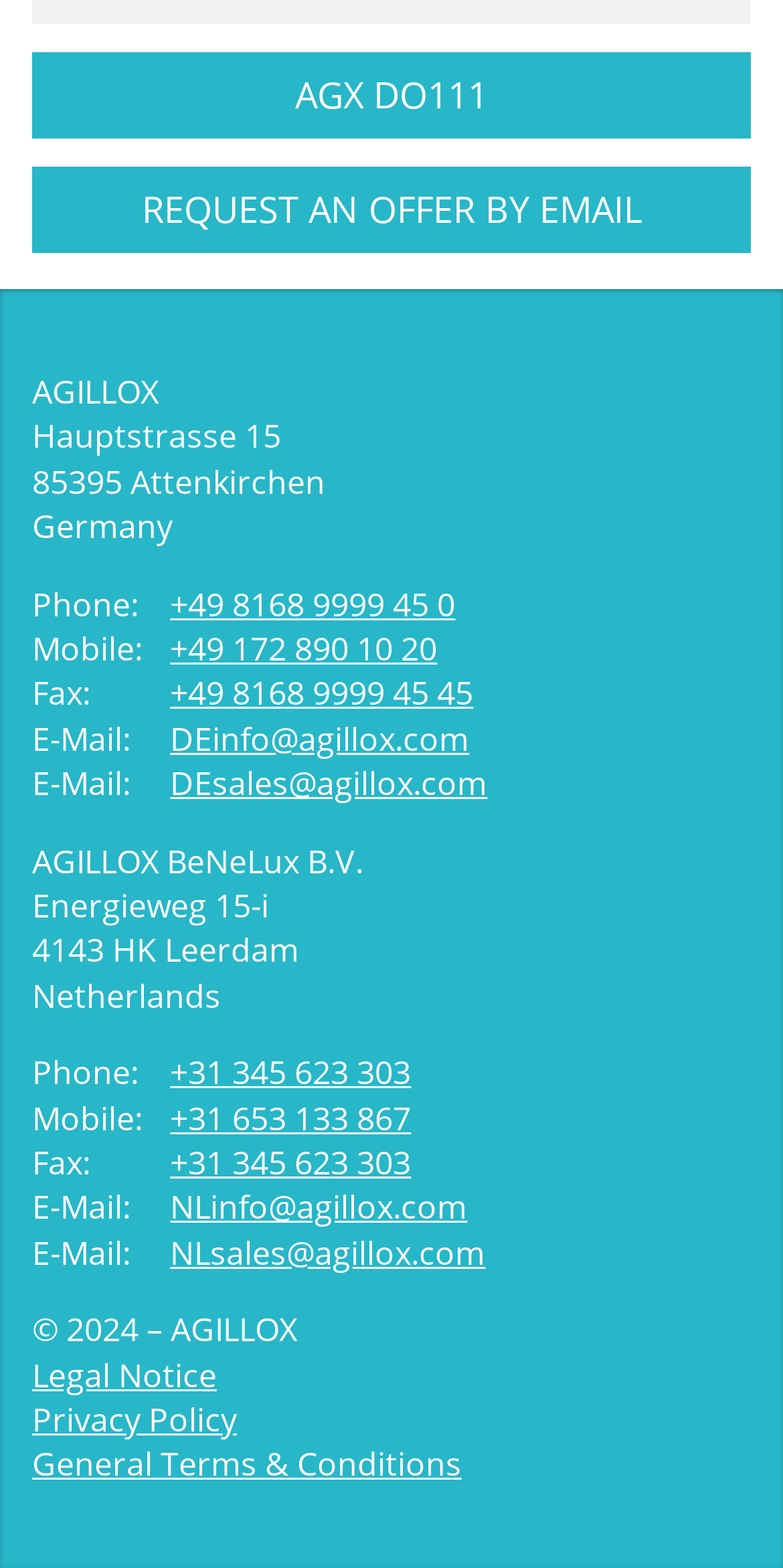By analyzing the image, answer the following question with a detailed response: What is the copyright year?

The copyright year can be found in the static text element '© 2024 – AGILLOX' with bounding box coordinates [0.041, 0.834, 0.379, 0.862].